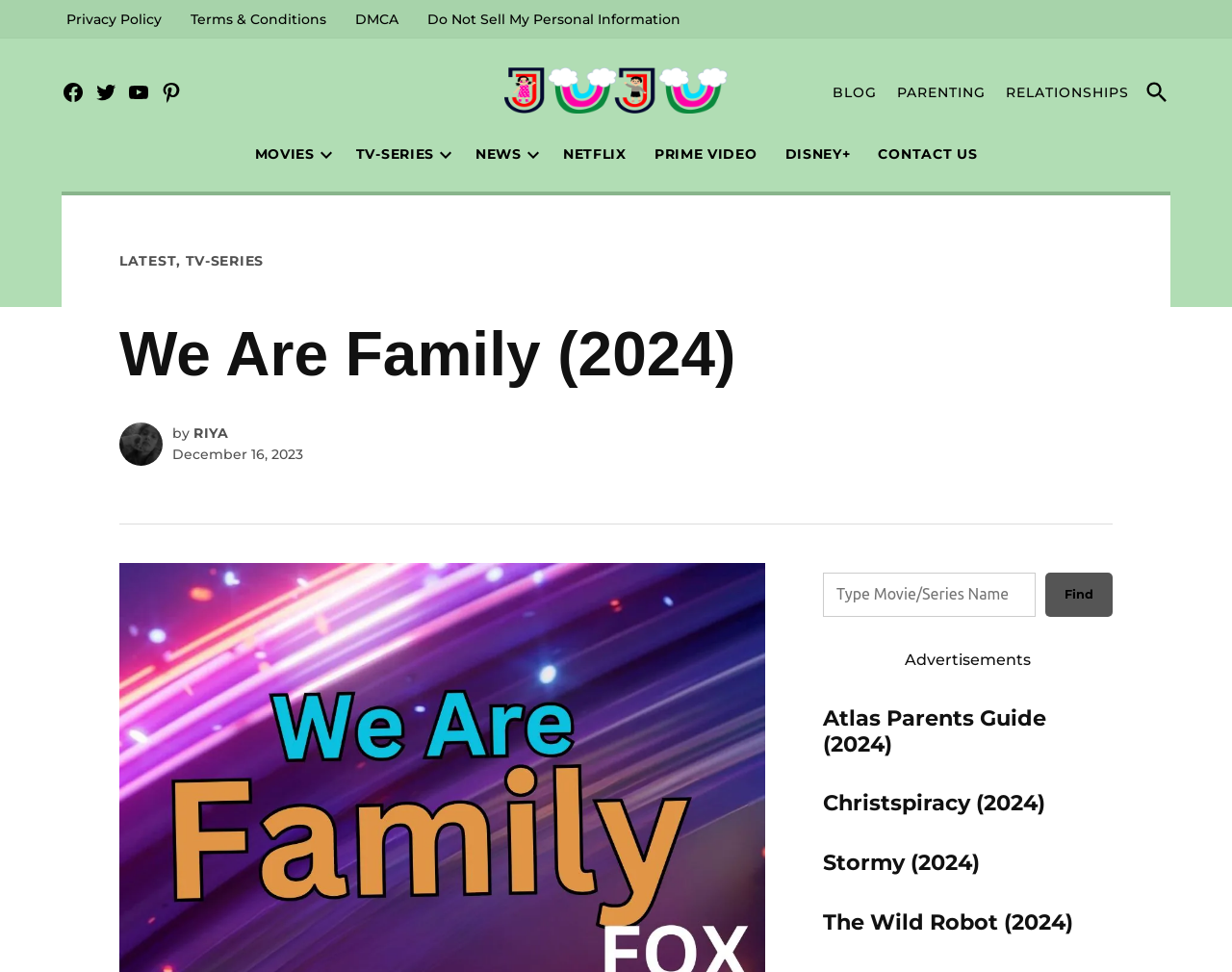Locate the bounding box coordinates of the clickable part needed for the task: "Search for another film or series".

[0.668, 0.589, 0.841, 0.634]